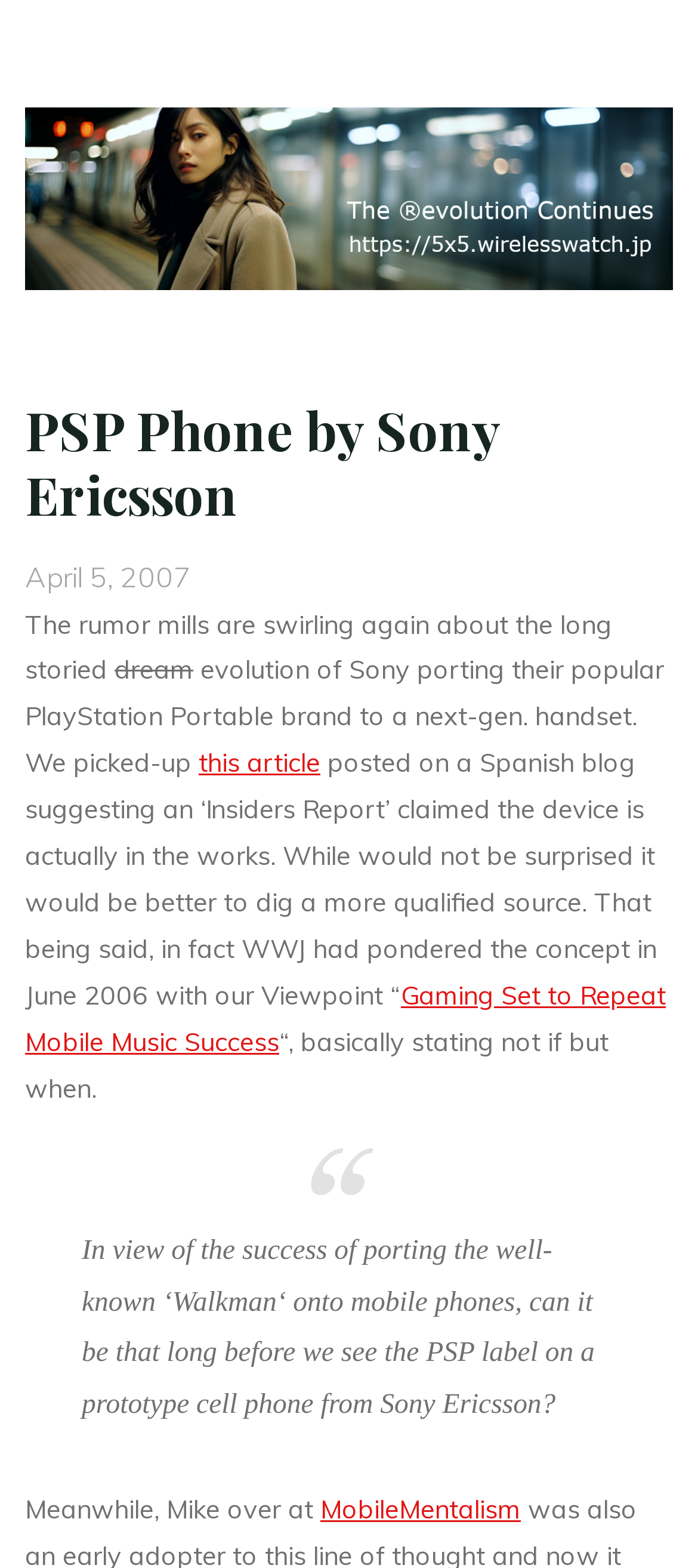Answer succinctly with a single word or phrase:
What is the name of the blog mentioned in the article?

MobileMentalism